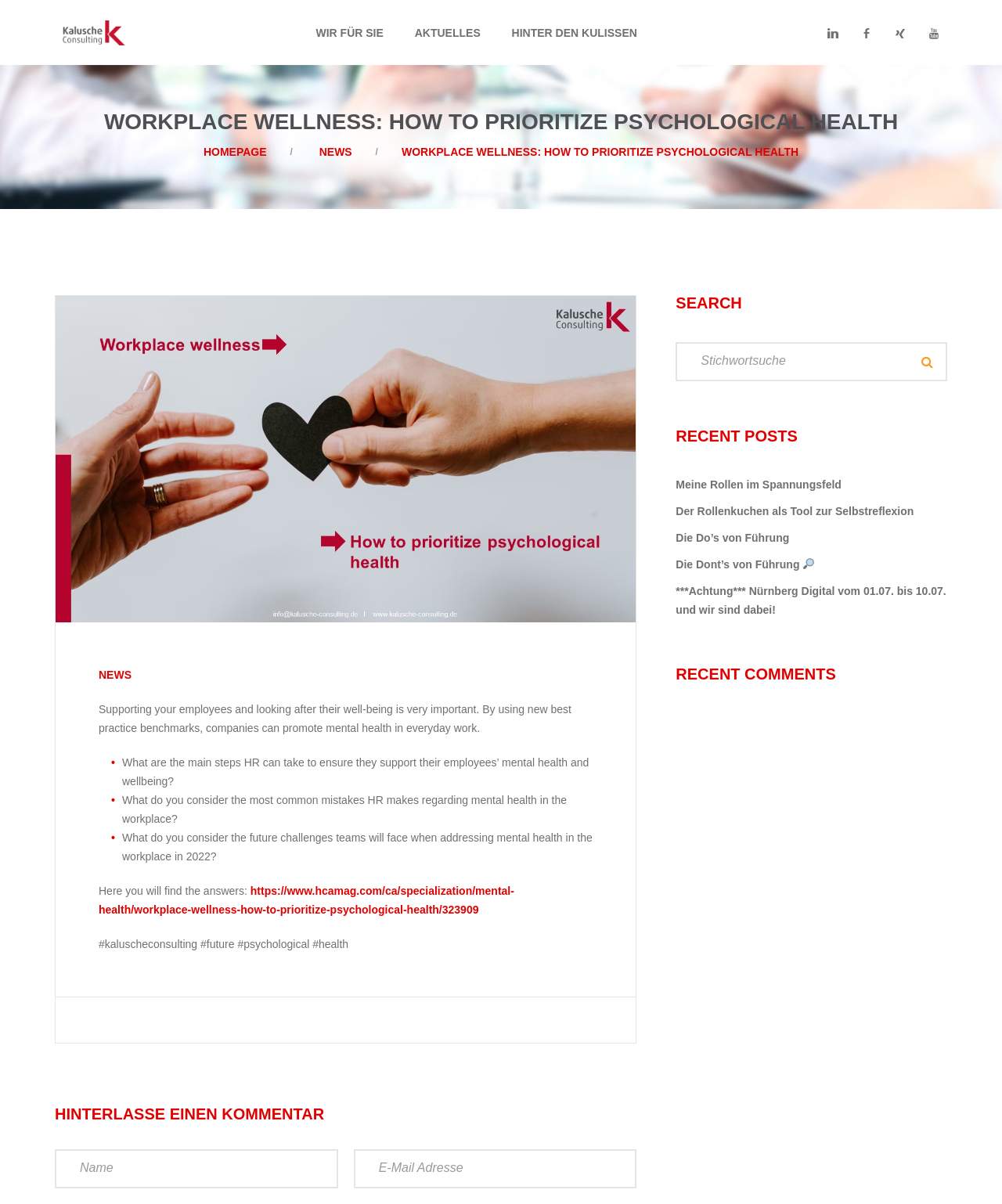Give a detailed account of the webpage's layout and content.

This webpage is about workplace wellness and prioritizing psychological health. At the top, there is a navigation menu with links to "WIR FÜR SIE", "AKTUELLES", "HINTER DEN KULISSEN", and other options. Below the navigation menu, there is a large heading that reads "WORKPLACE WELLNESS: HOW TO PRIORITIZE PSYCHOLOGICAL HEALTH". 

On the left side of the page, there is a section with a heading "NEWS" and a link to the homepage. Below this section, there is an article with a heading "WORKPLACE WELLNESS: HOW TO PRIORITIZE PSYCHOLOGICAL HEALTH" and several paragraphs of text. The text discusses the importance of supporting employees' well-being and promoting mental health in the workplace. 

The article is divided into sections with headings such as "What are the main steps HR can take to ensure they support their employees’ mental health and wellbeing?" and "What do you consider the most common mistakes HR makes regarding mental health in the workplace?". There is also a link to an external article and a section with hashtags. 

At the bottom of the page, there is a footer section with a date "20. Juli 2022" and several links. There is also a section for leaving a comment with two text boxes and a heading "HINTERLASSE EINEN KOMMENTAR". 

On the right side of the page, there are three sections: "SEARCH" with a search box and a button, "RECENT POSTS" with several links to recent articles, and "RECENT COMMENTS" with no comments listed. One of the recent posts has an image of a magnifying glass.